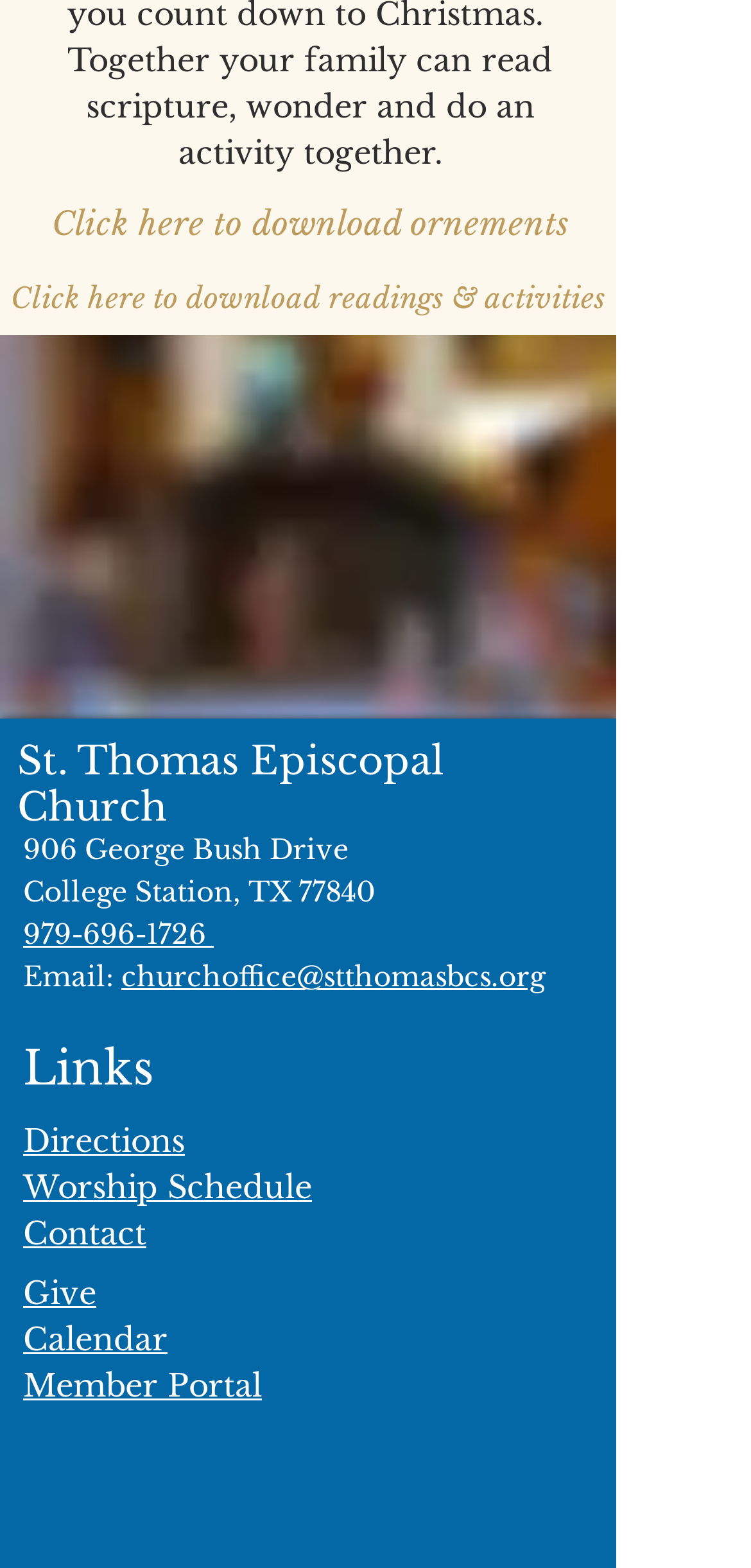Please identify the bounding box coordinates of the area that needs to be clicked to fulfill the following instruction: "Check worship schedule."

[0.031, 0.745, 0.415, 0.769]